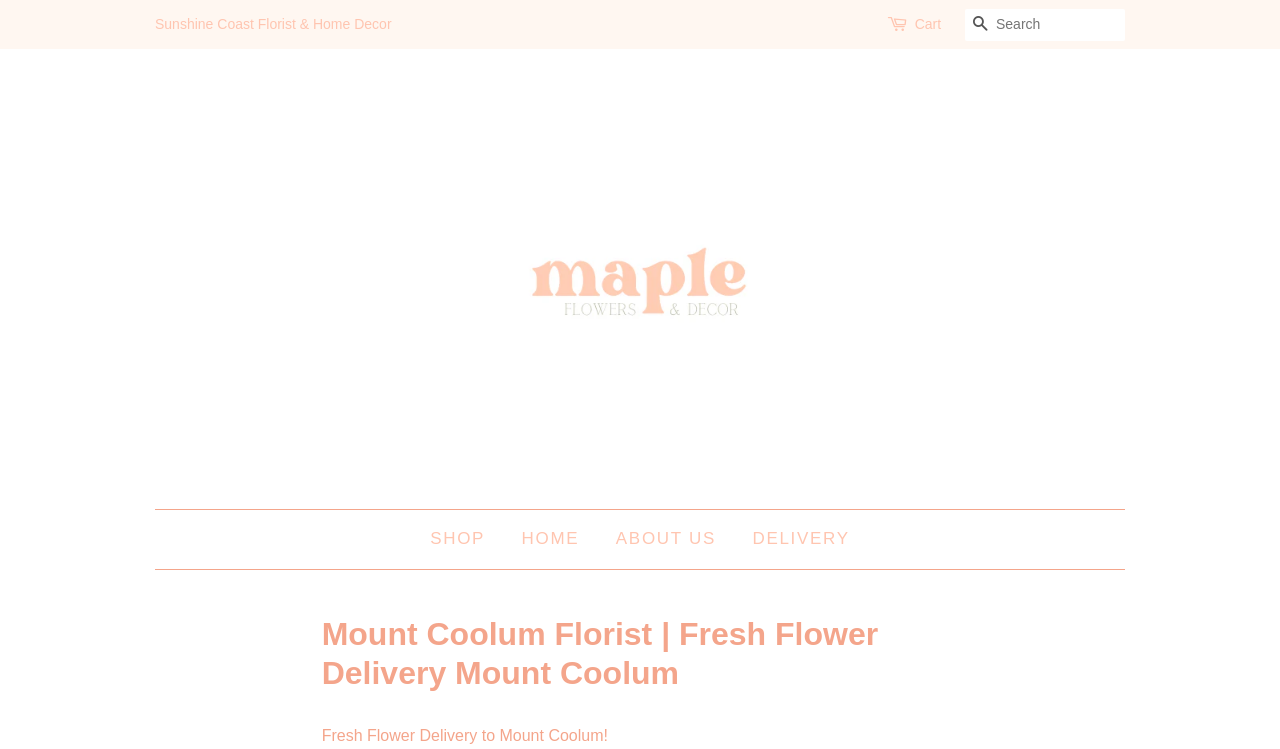Find the main header of the webpage and produce its text content.

Mount Coolum Florist | Fresh Flower Delivery Mount Coolum